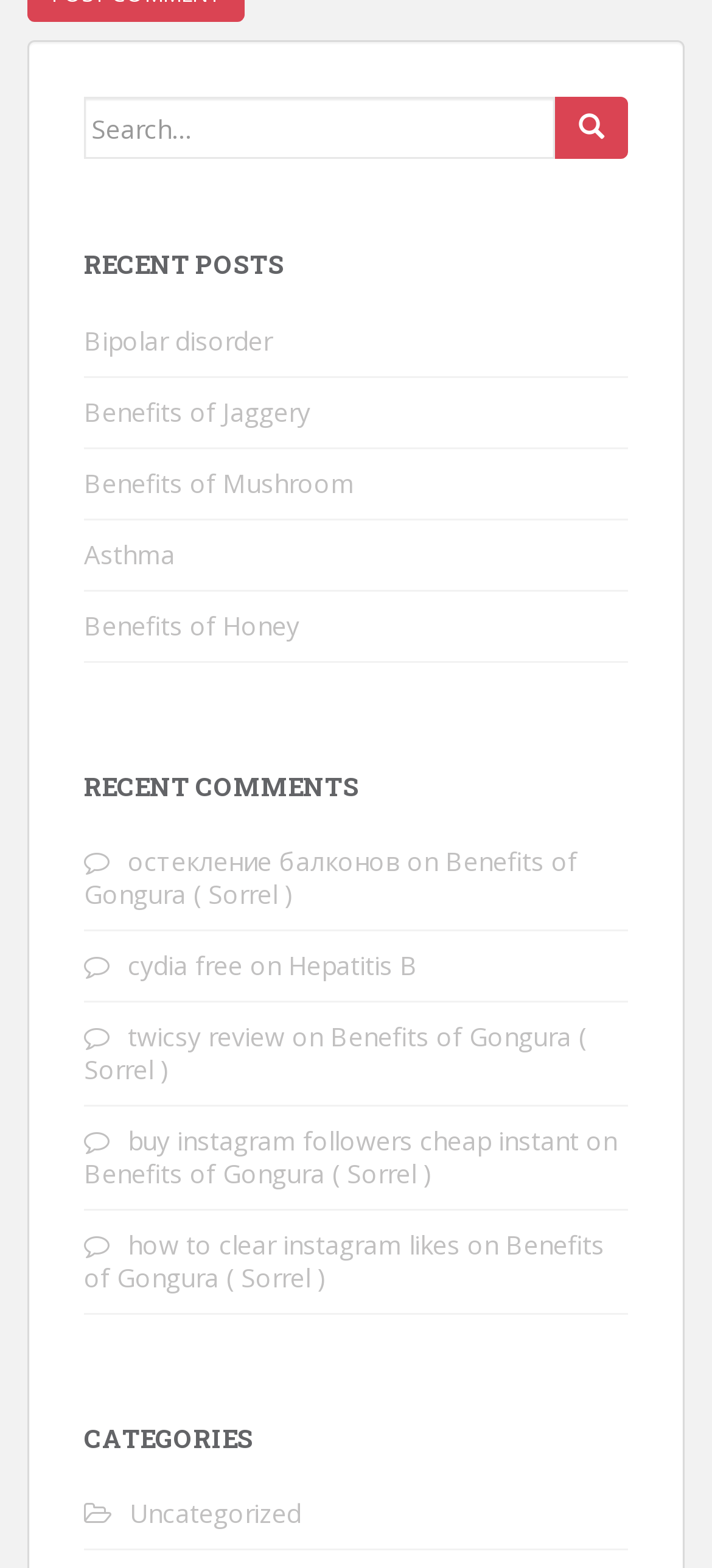Locate the bounding box coordinates of the clickable region necessary to complete the following instruction: "Search for something". Provide the coordinates in the format of four float numbers between 0 and 1, i.e., [left, top, right, bottom].

[0.118, 0.062, 0.779, 0.102]